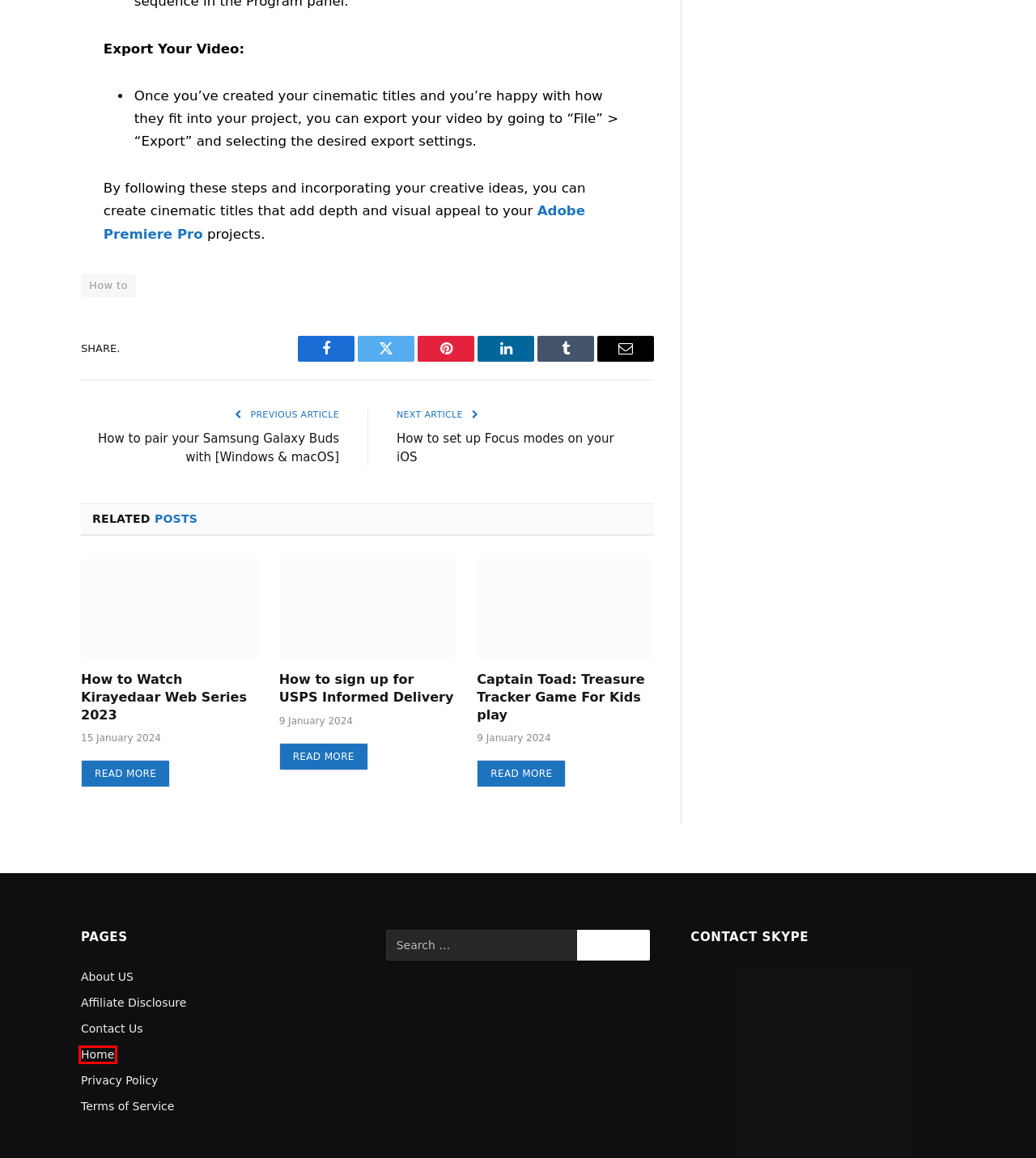You are looking at a webpage screenshot with a red bounding box around an element. Pick the description that best matches the new webpage after interacting with the element in the red bounding box. The possible descriptions are:
A. TerraMaster F4-423 NAS Review - techwein
B. techwein.com, Author at techwein
C. Affiliate Disclosure - techwein
D. Home - techwein
E. Terms of Service - techwein
F. How to set up Focus modes on your iOS - techwein
G. How to pair your Samsung Galaxy Buds with [Windows & macOS] - techwein
H. Winegard Amped Pro Review: How to Use - techwein

D